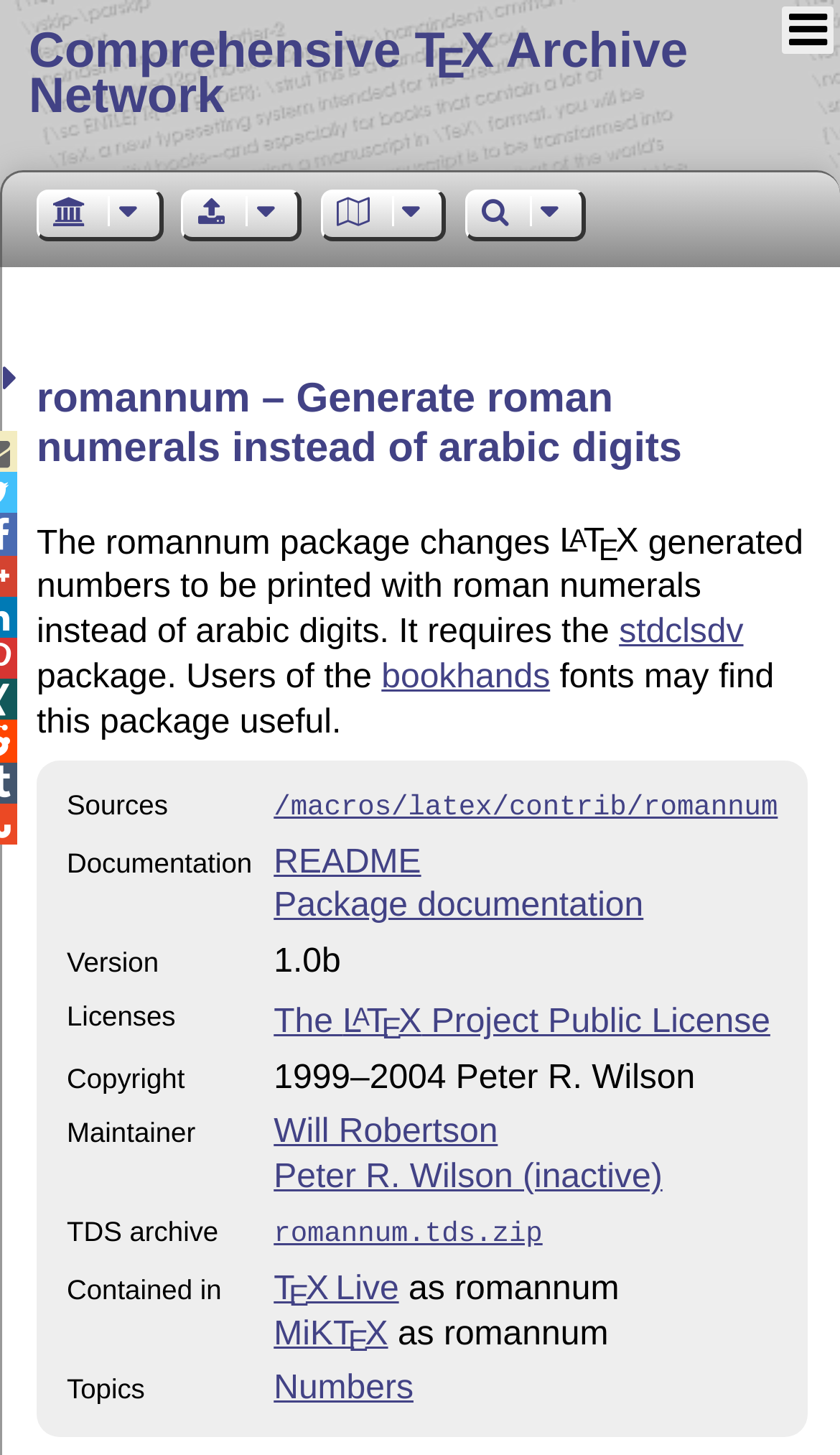Can you look at the image and give a comprehensive answer to the question:
What is the name of the package?

The name of the package can be found in the heading element which says 'romannum – Generate roman numerals instead of arabic digits'.